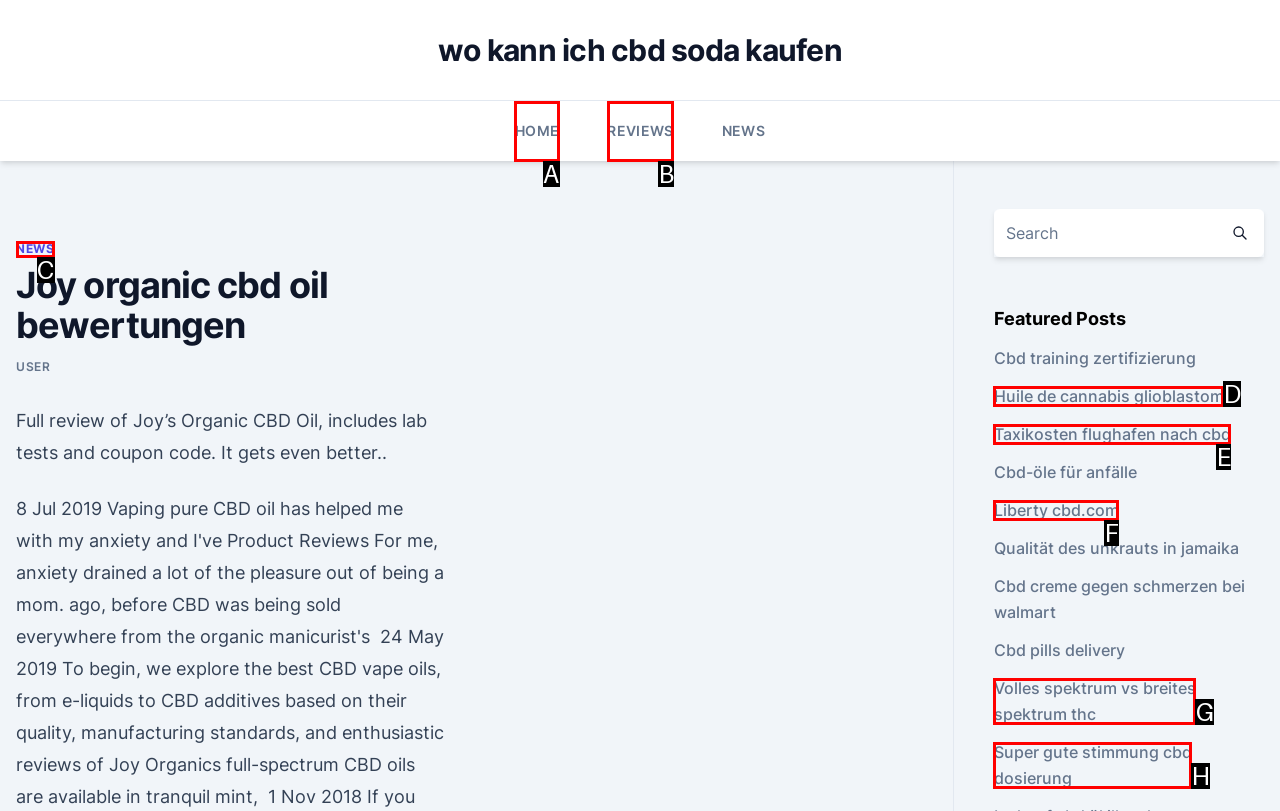Identify the HTML element that best fits the description: Taxikosten flughafen nach cbd. Respond with the letter of the corresponding element.

E